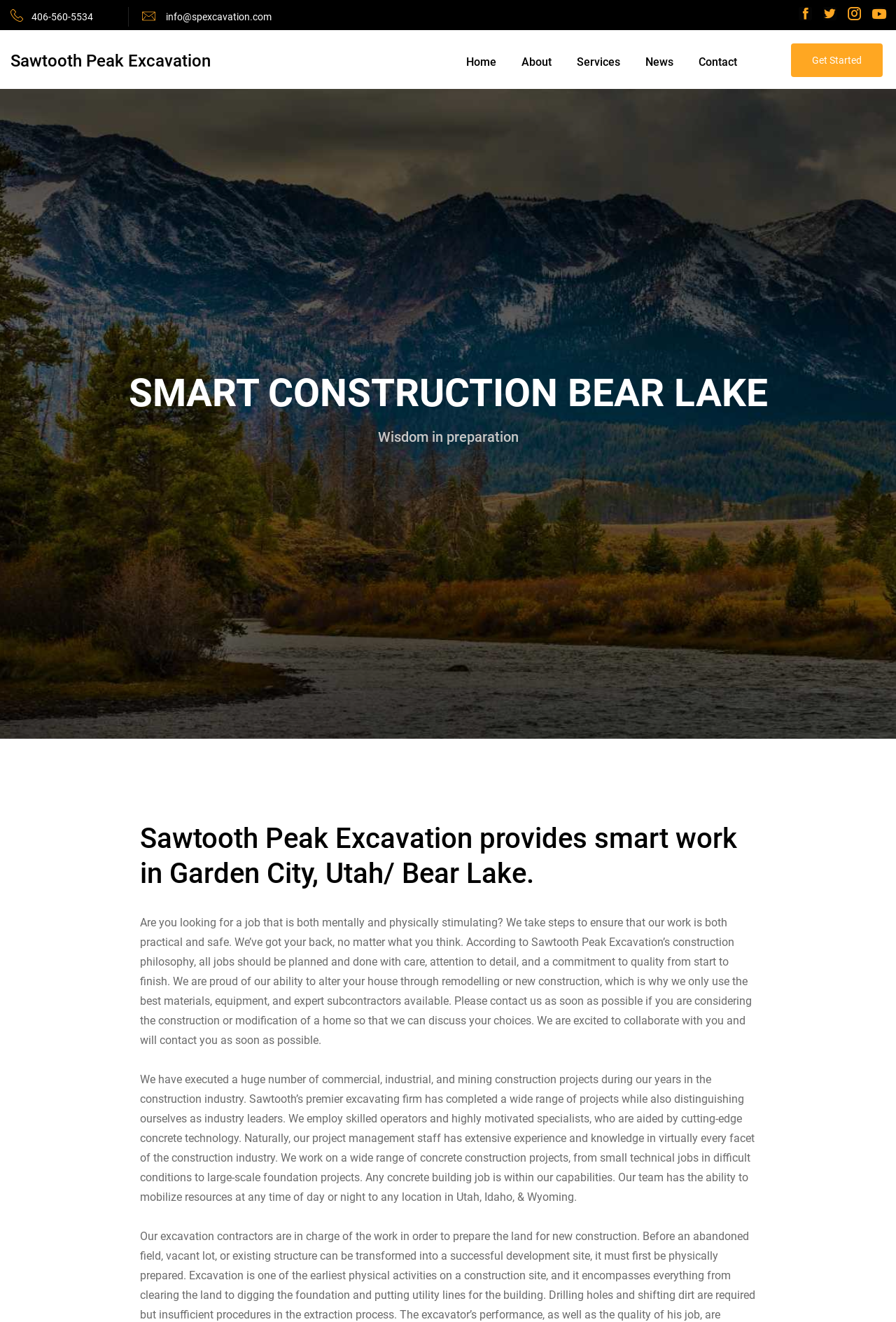Please identify the bounding box coordinates of the element's region that I should click in order to complete the following instruction: "Go to the home page". The bounding box coordinates consist of four float numbers between 0 and 1, i.e., [left, top, right, bottom].

[0.506, 0.037, 0.568, 0.056]